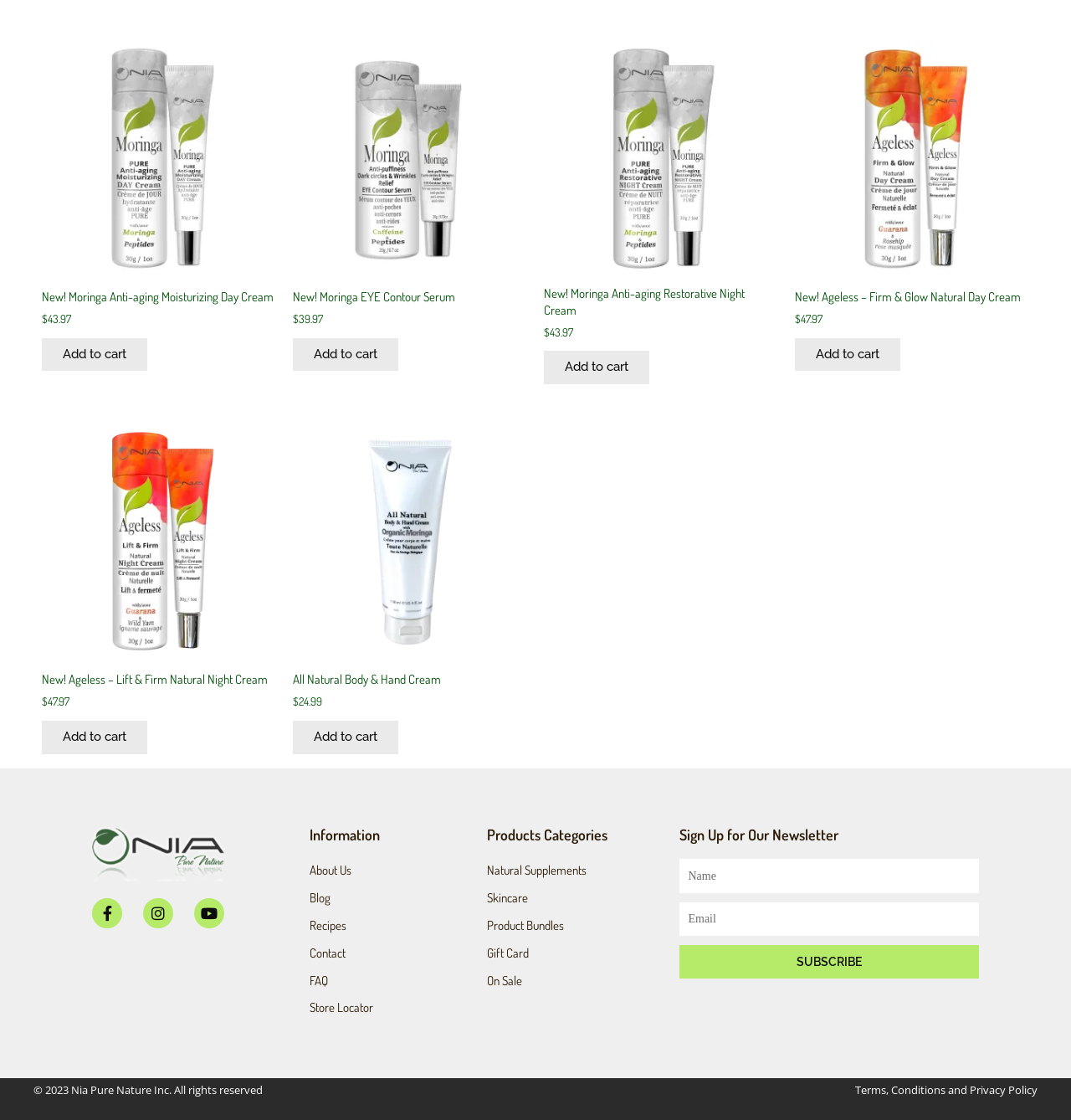Please find the bounding box coordinates of the element's region to be clicked to carry out this instruction: "Subscribe to the newsletter".

[0.634, 0.844, 0.914, 0.874]